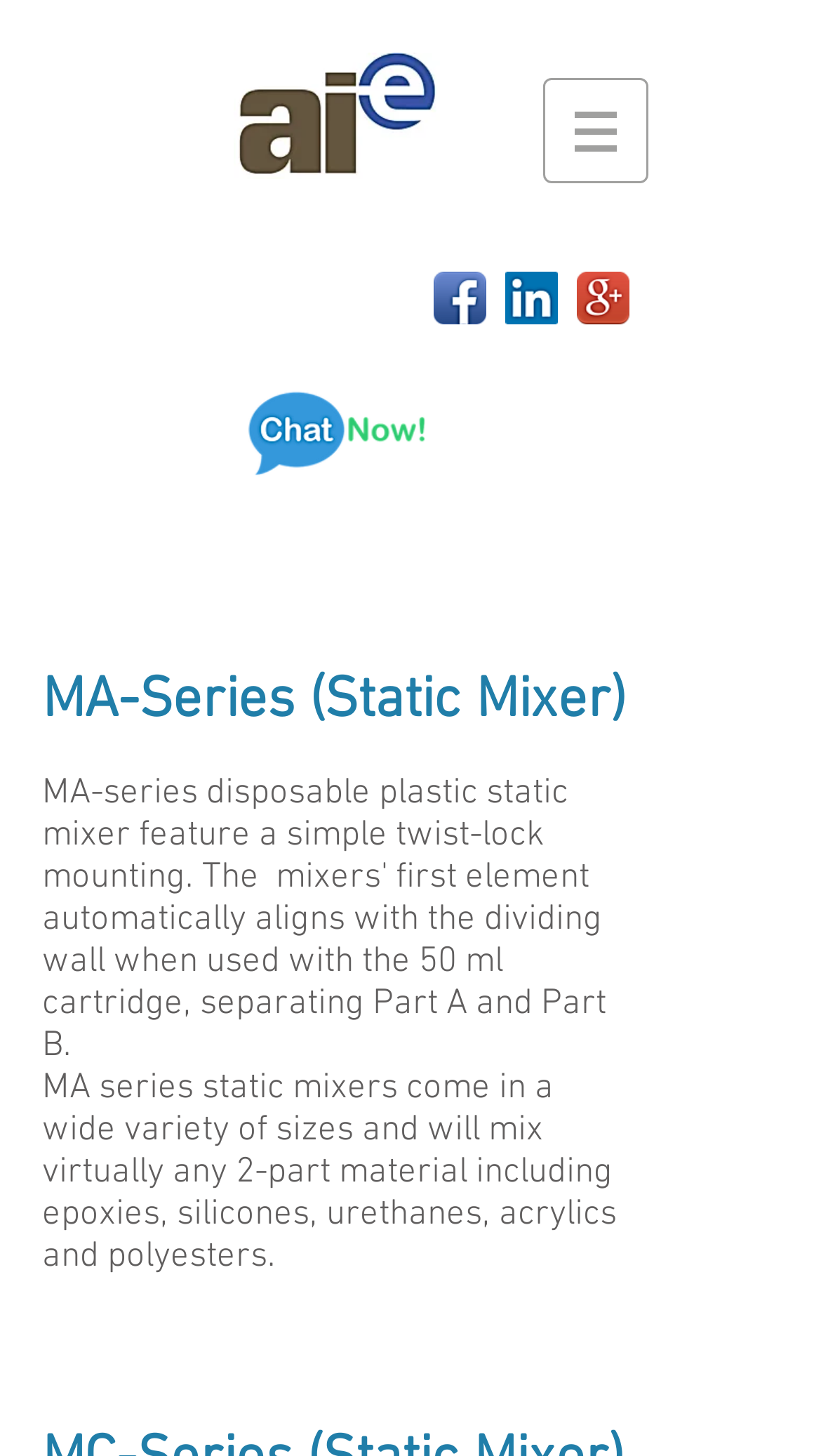What types of ends are available for the static mixer?
Look at the image and answer with only one word or phrase.

Blunt End, Angle